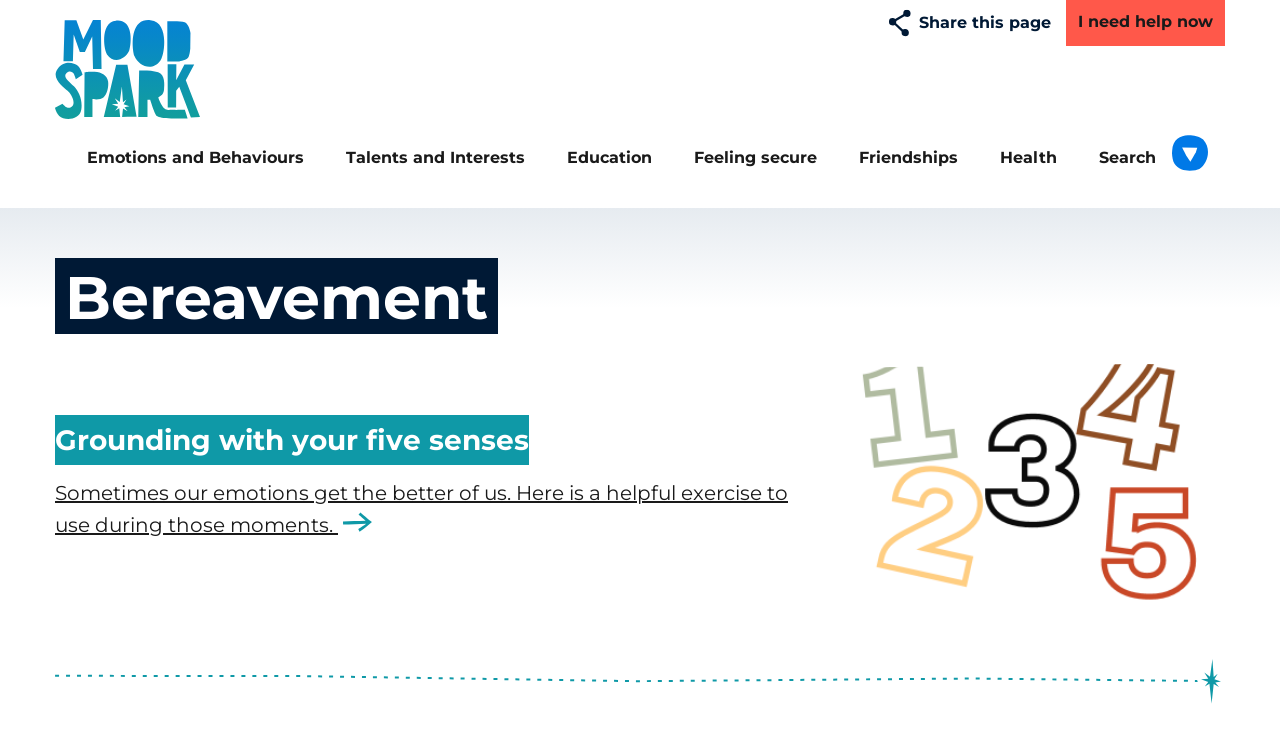Please specify the bounding box coordinates for the clickable region that will help you carry out the instruction: "Search the site".

[0.066, 0.726, 0.816, 0.8]